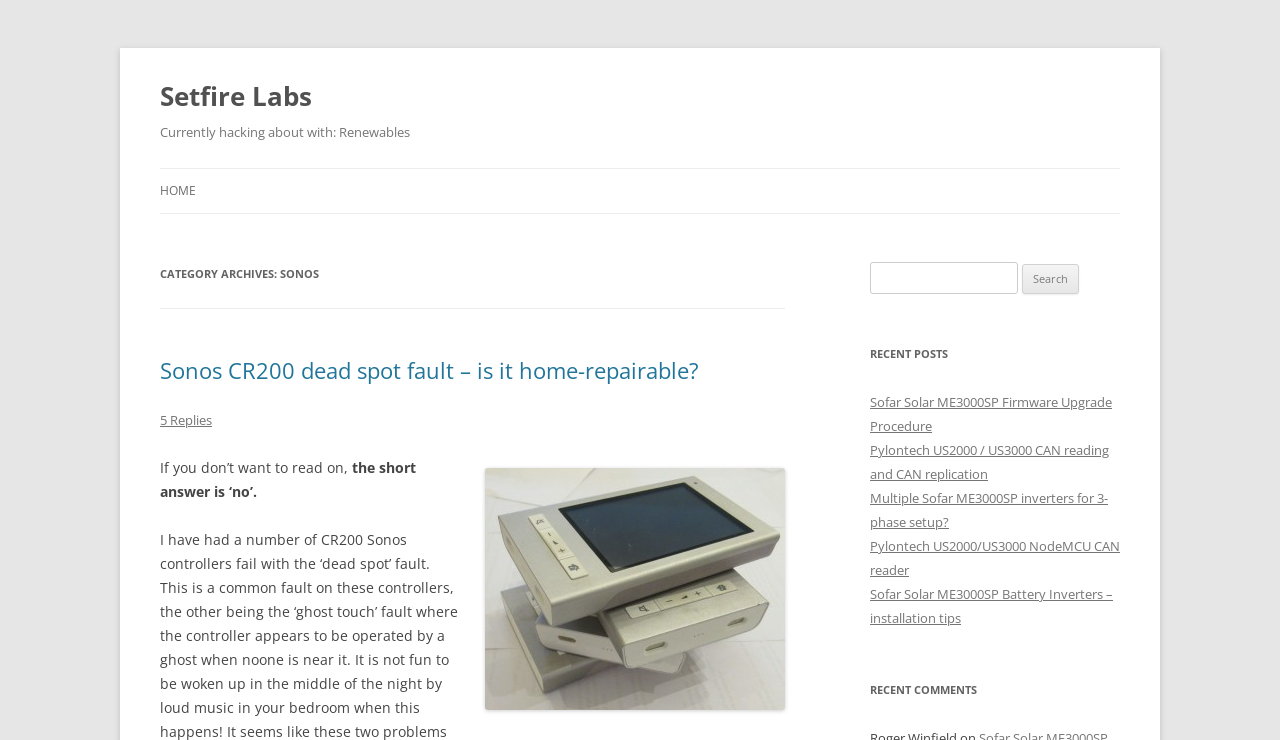Identify the bounding box of the UI component described as: "Troubleshooting Page.".

None